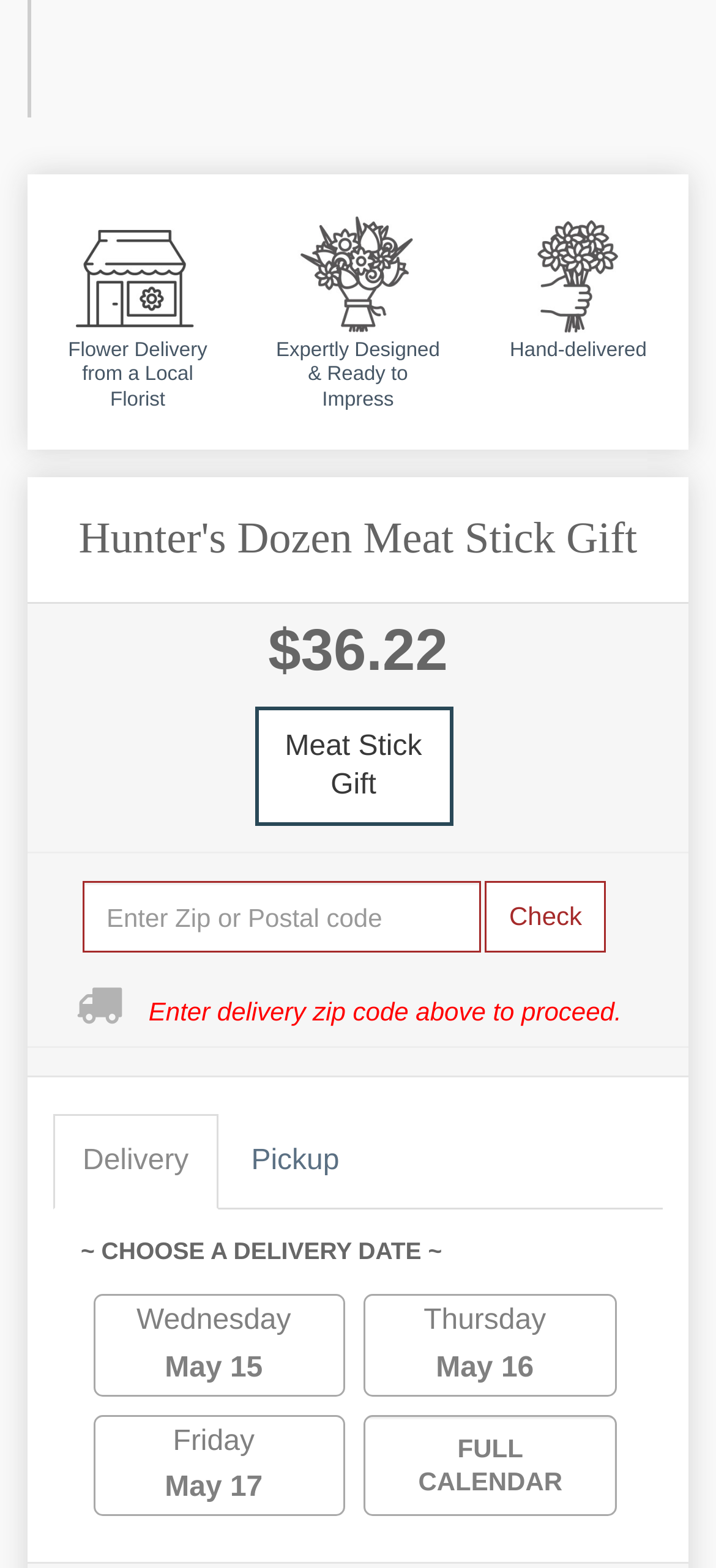Determine the bounding box coordinates (top-left x, top-left y, bottom-right x, bottom-right y) of the UI element described in the following text: FridayMay 17

[0.171, 0.903, 0.442, 0.966]